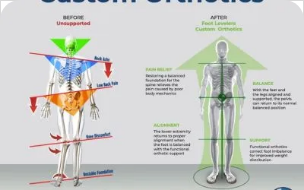Respond to the question below with a concise word or phrase:
What is the benefit of custom orthotics on posture?

Improved alignment